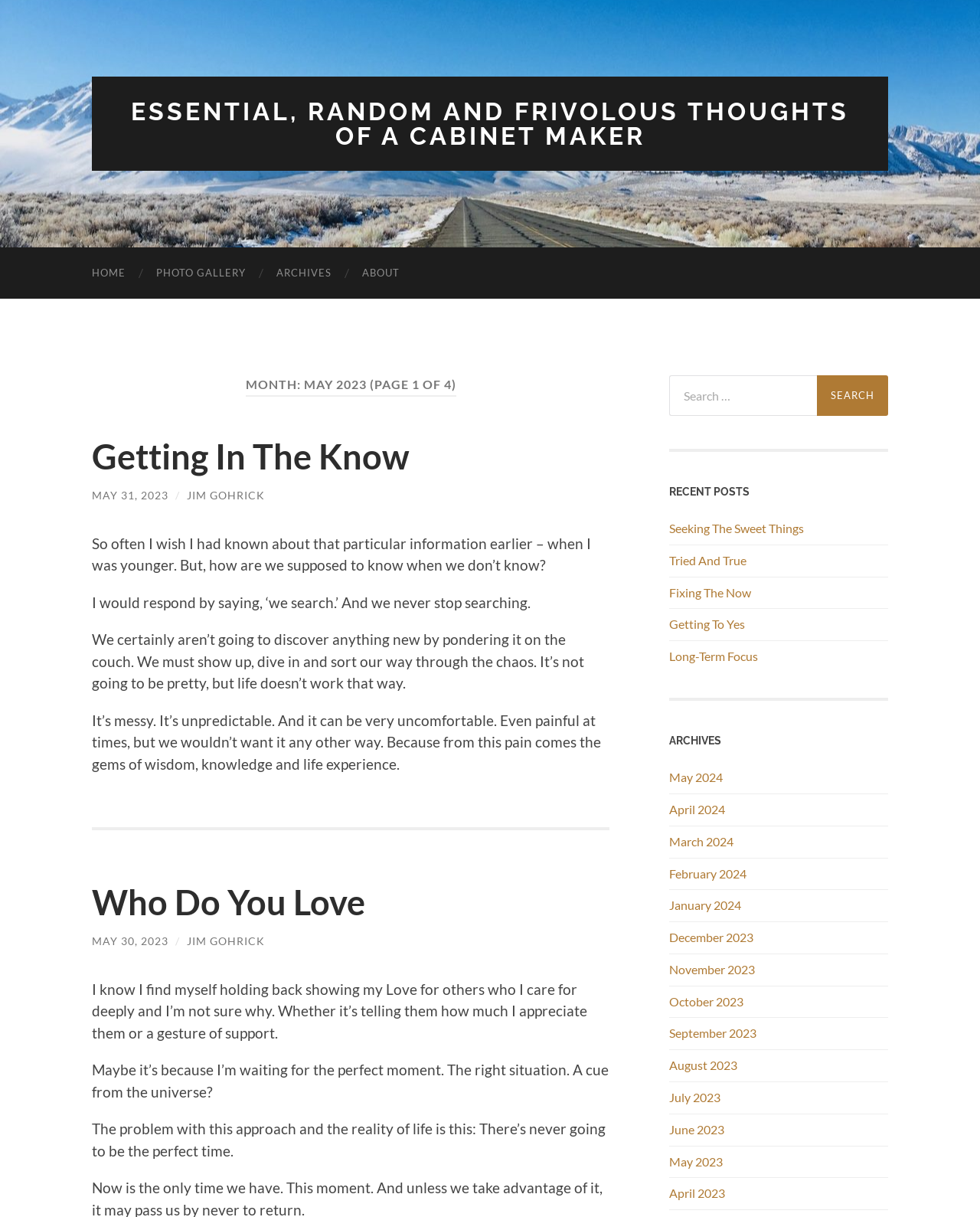Please identify the coordinates of the bounding box that should be clicked to fulfill this instruction: "View the 'PHOTO GALLERY'".

[0.144, 0.203, 0.266, 0.245]